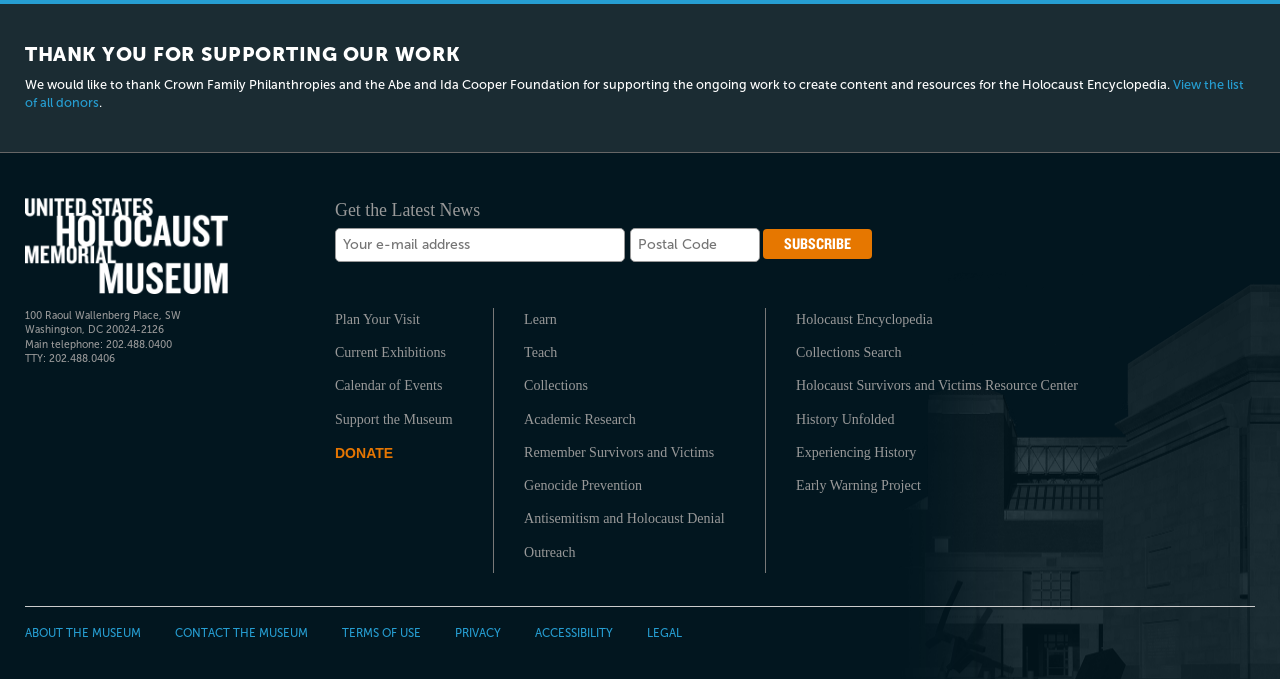Determine the bounding box coordinates for the HTML element mentioned in the following description: "contact us". The coordinates should be a list of four floats ranging from 0 to 1, represented as [left, top, right, bottom].

None